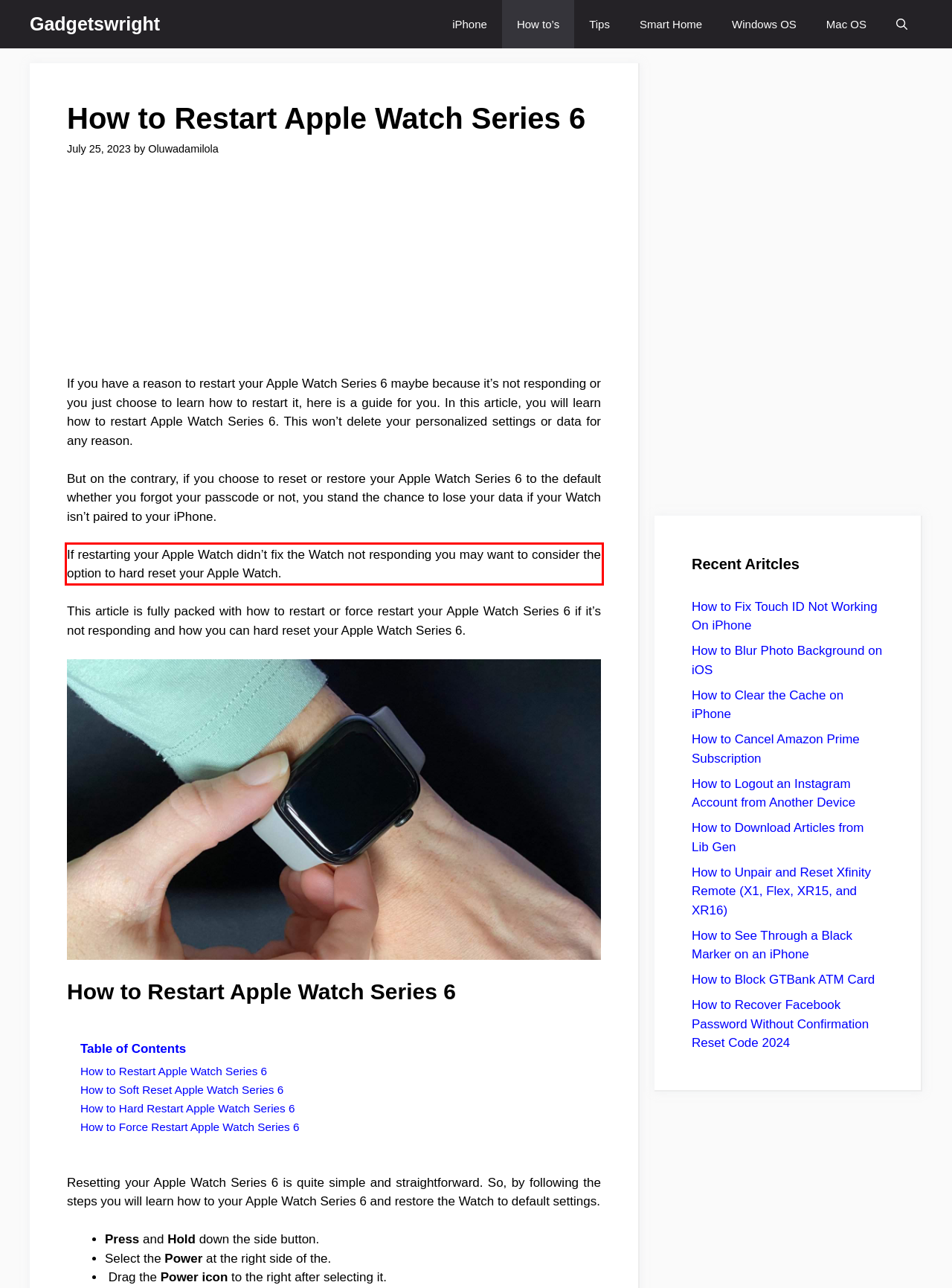Please look at the screenshot provided and find the red bounding box. Extract the text content contained within this bounding box.

If restarting your Apple Watch didn’t fix the Watch not responding you may want to consider the option to hard reset your Apple Watch.